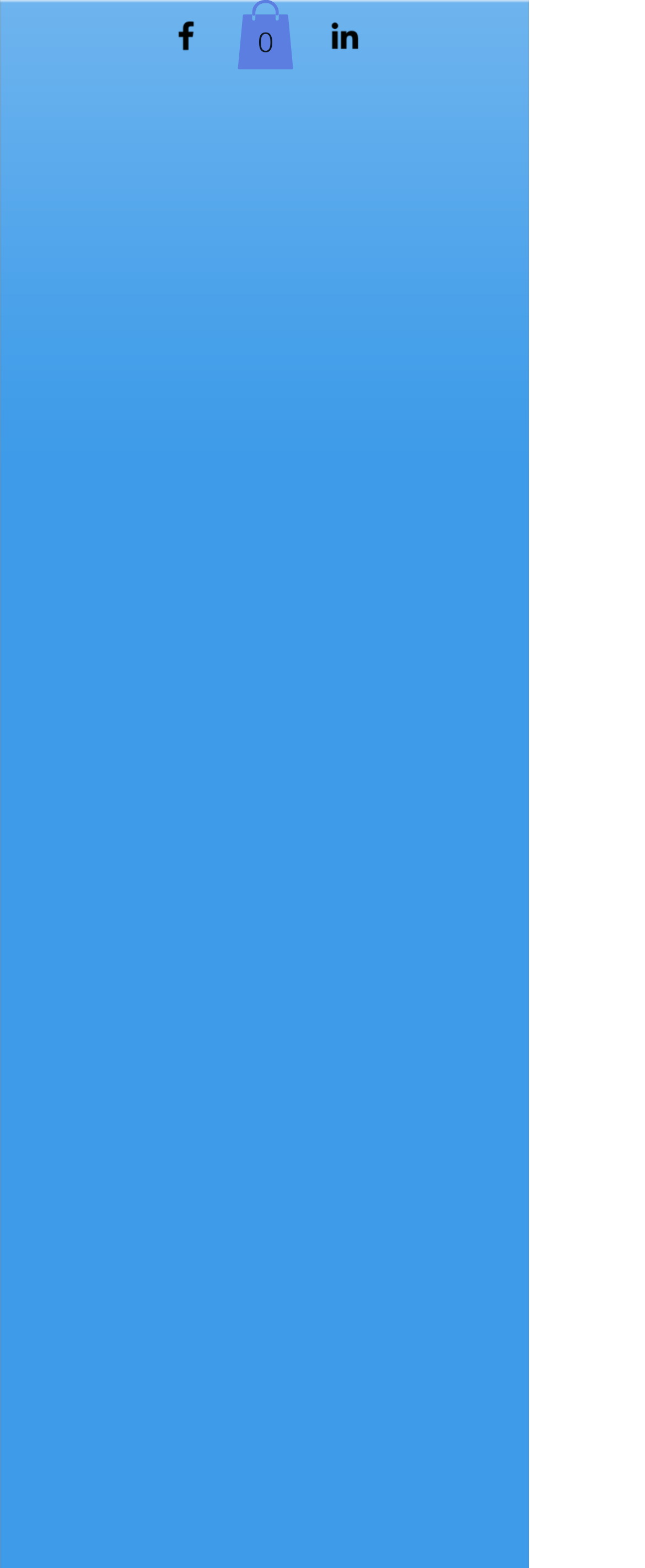Please determine the main heading text of this webpage.

Ethics for the CIA, CPA, CFE AND CISA - In-Person